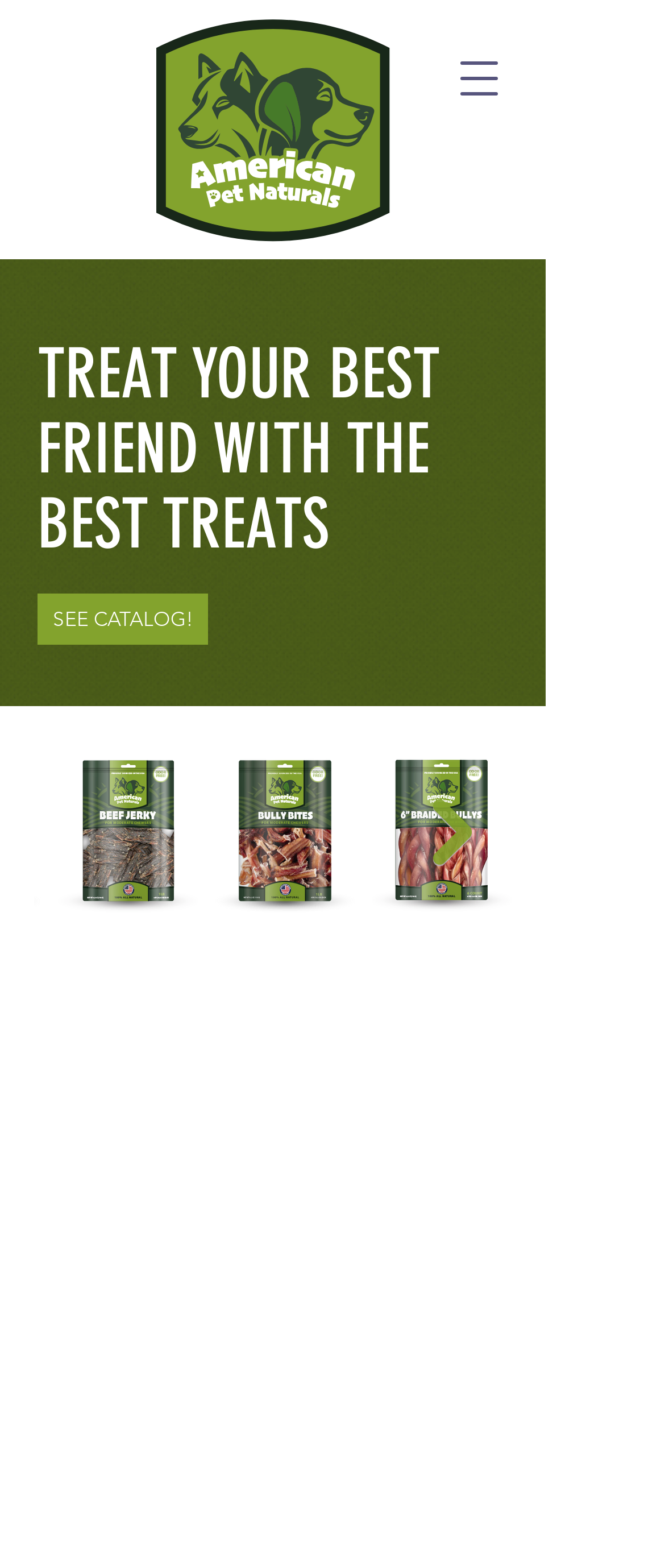Respond to the question below with a single word or phrase:
What is the main purpose of American Pet Naturals?

Selling dog treats